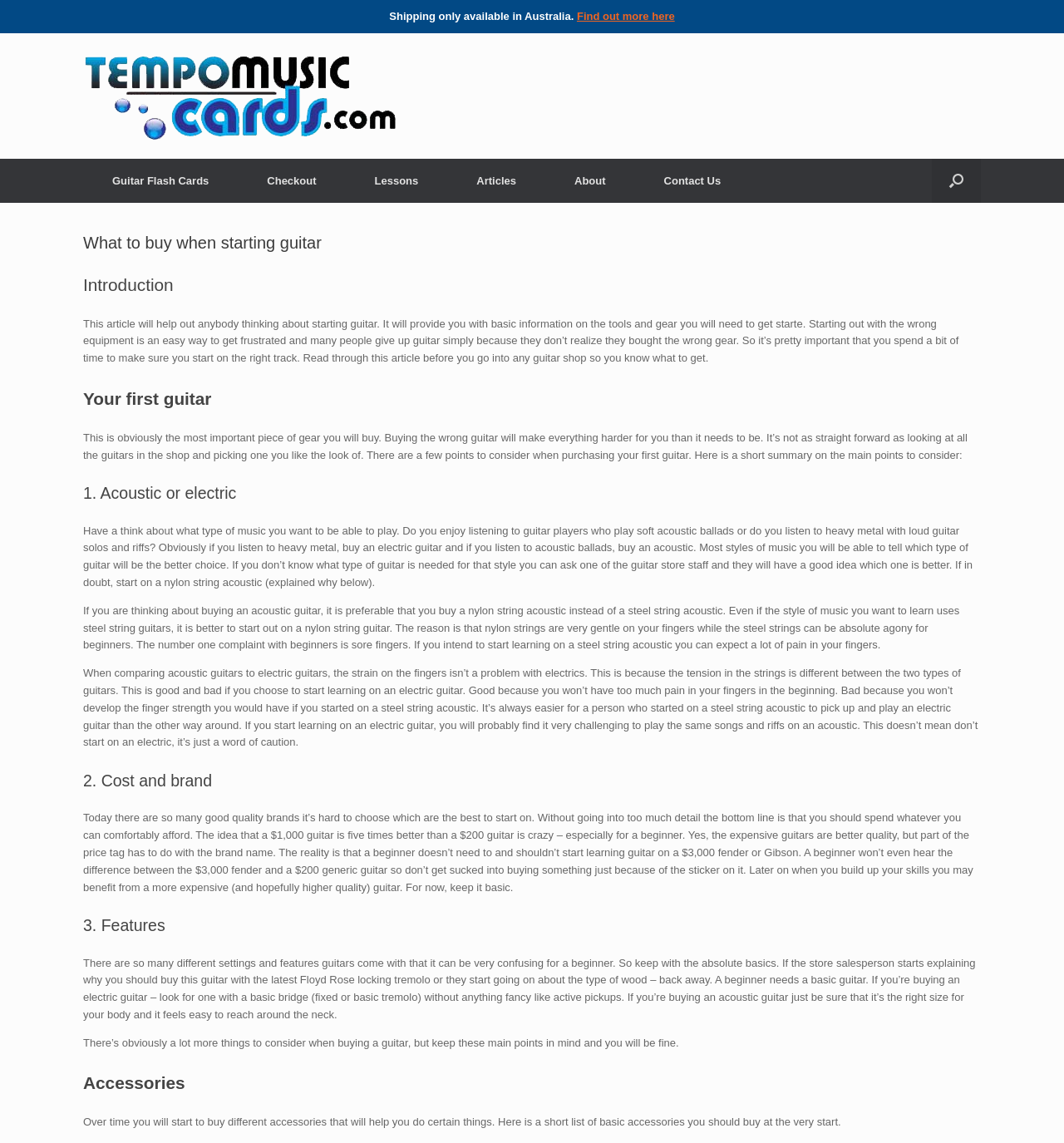Use a single word or phrase to answer this question: 
Why is it important to choose the right guitar?

To avoid frustration